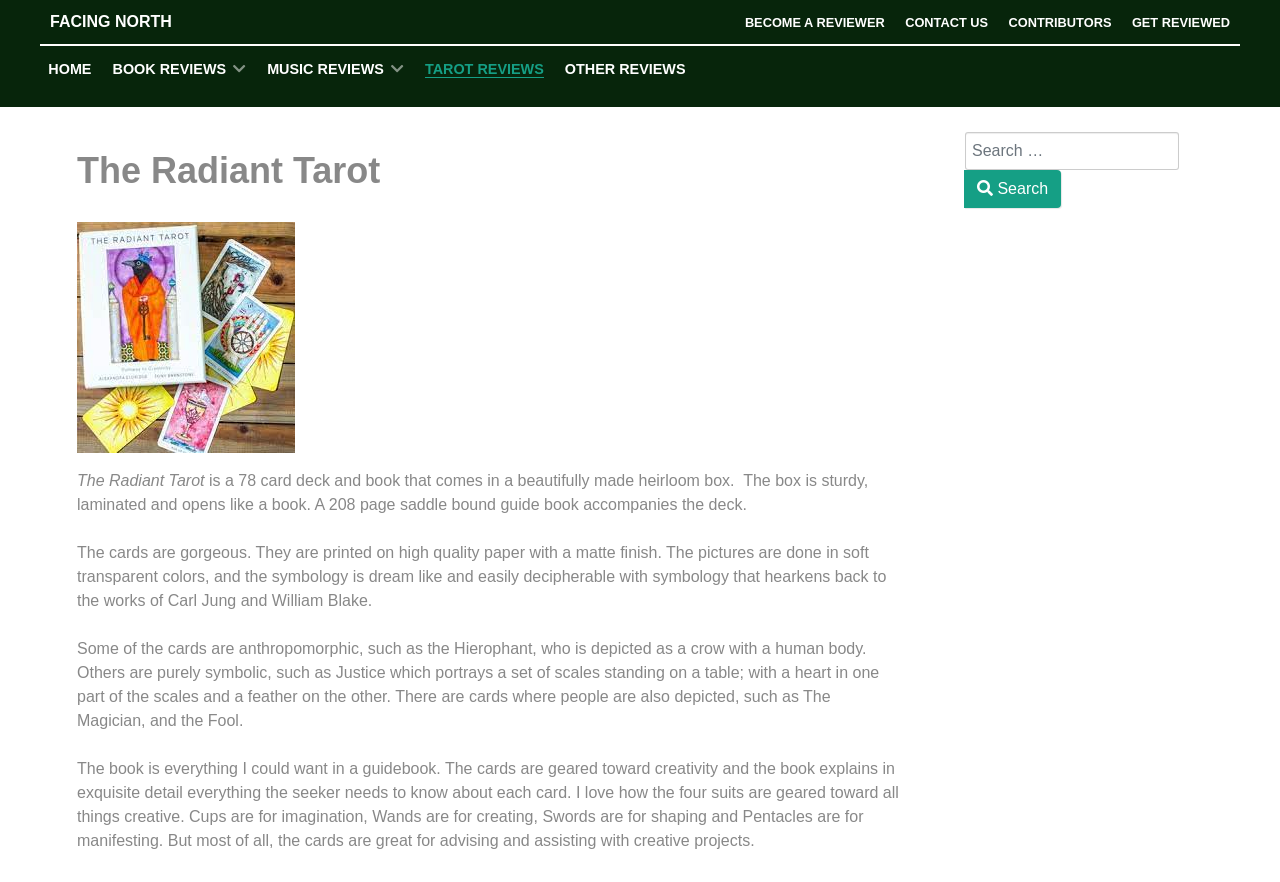Answer the question briefly using a single word or phrase: 
What is the finish of the paper used for the cards?

matte